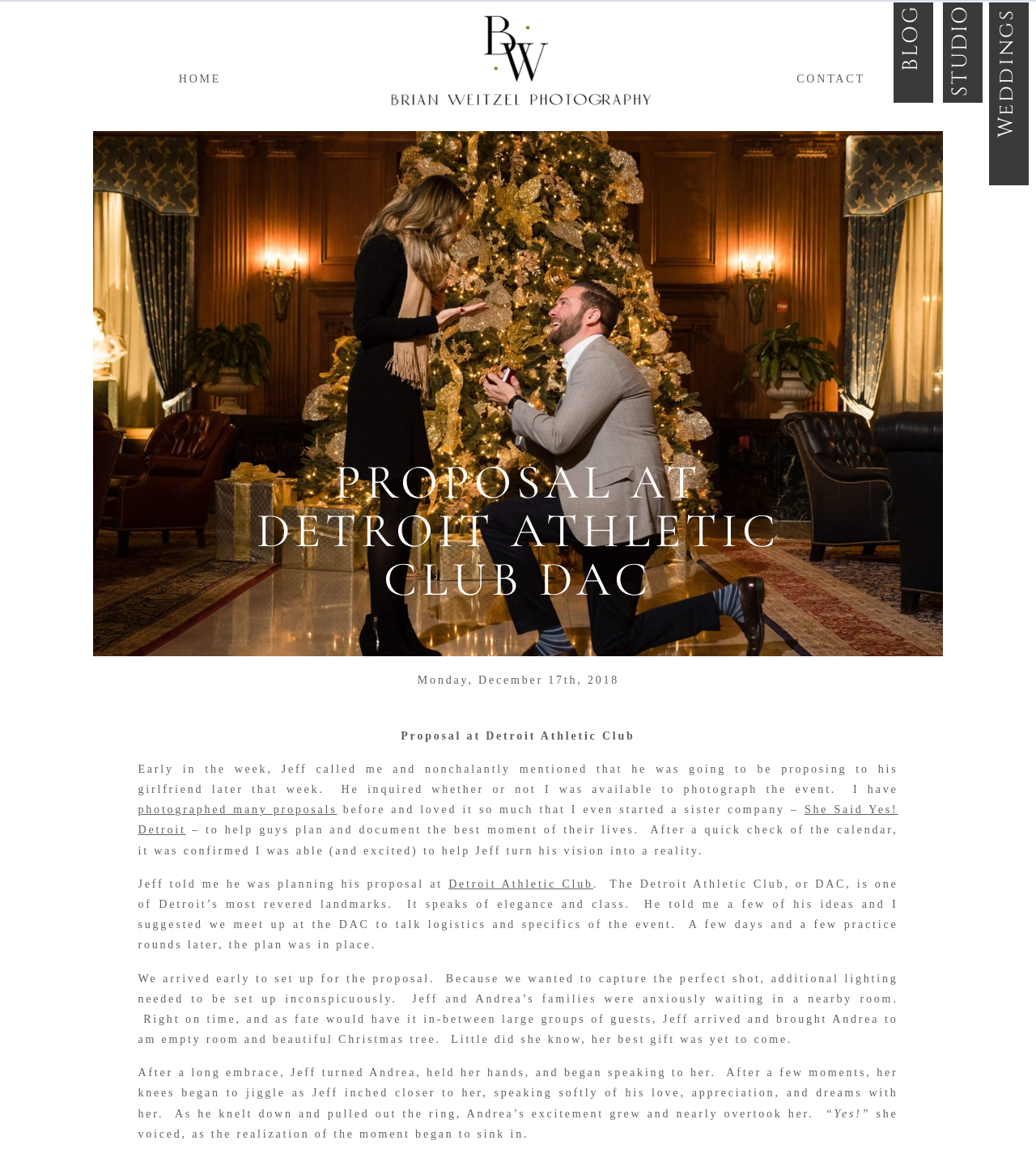Identify the bounding box coordinates for the element you need to click to achieve the following task: "Click on the 'CONTACT' link". Provide the bounding box coordinates as four float numbers between 0 and 1, in the form [left, top, right, bottom].

[0.761, 0.06, 0.843, 0.075]